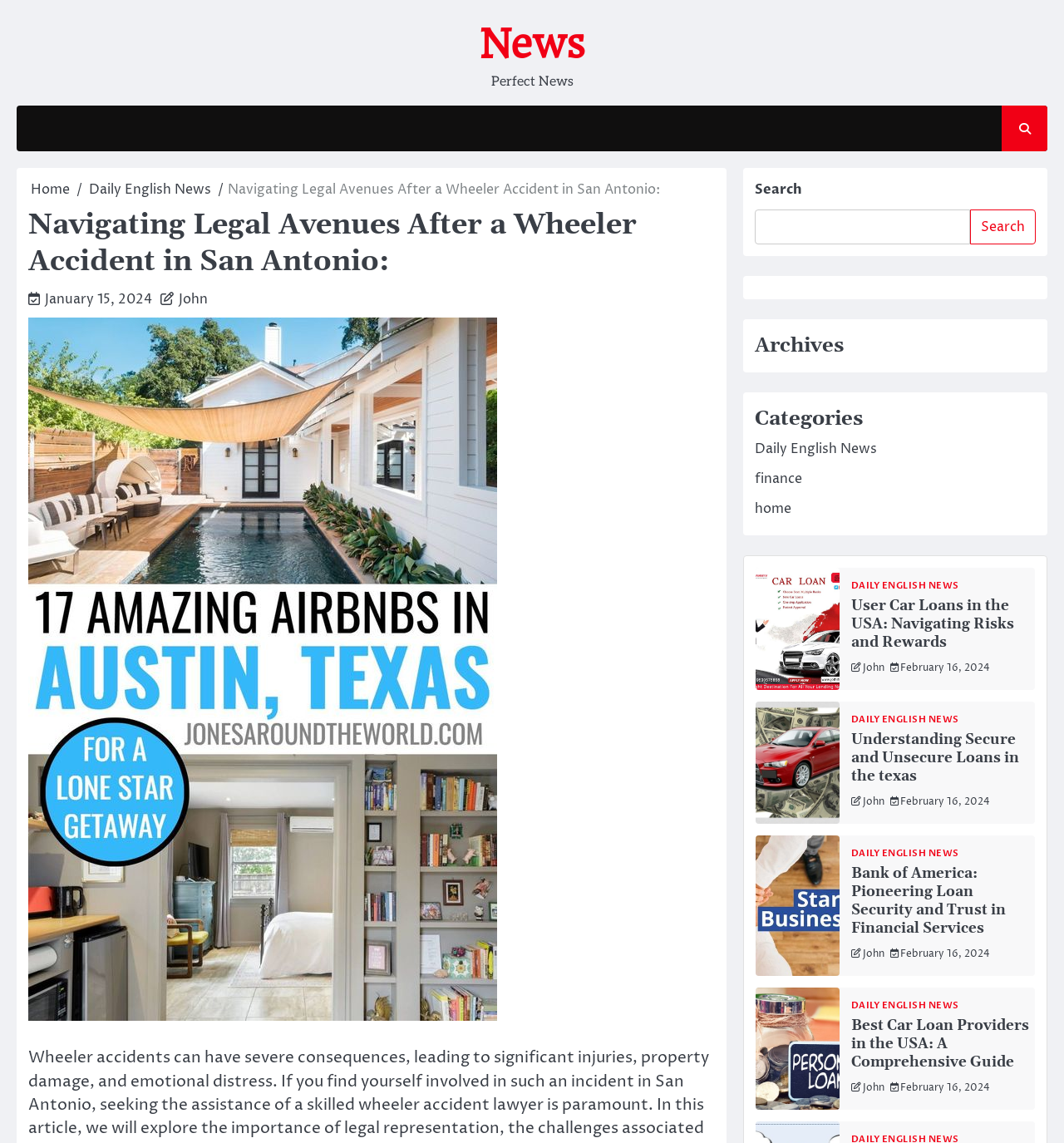How many articles are listed on this page? Refer to the image and provide a one-word or short phrase answer.

5